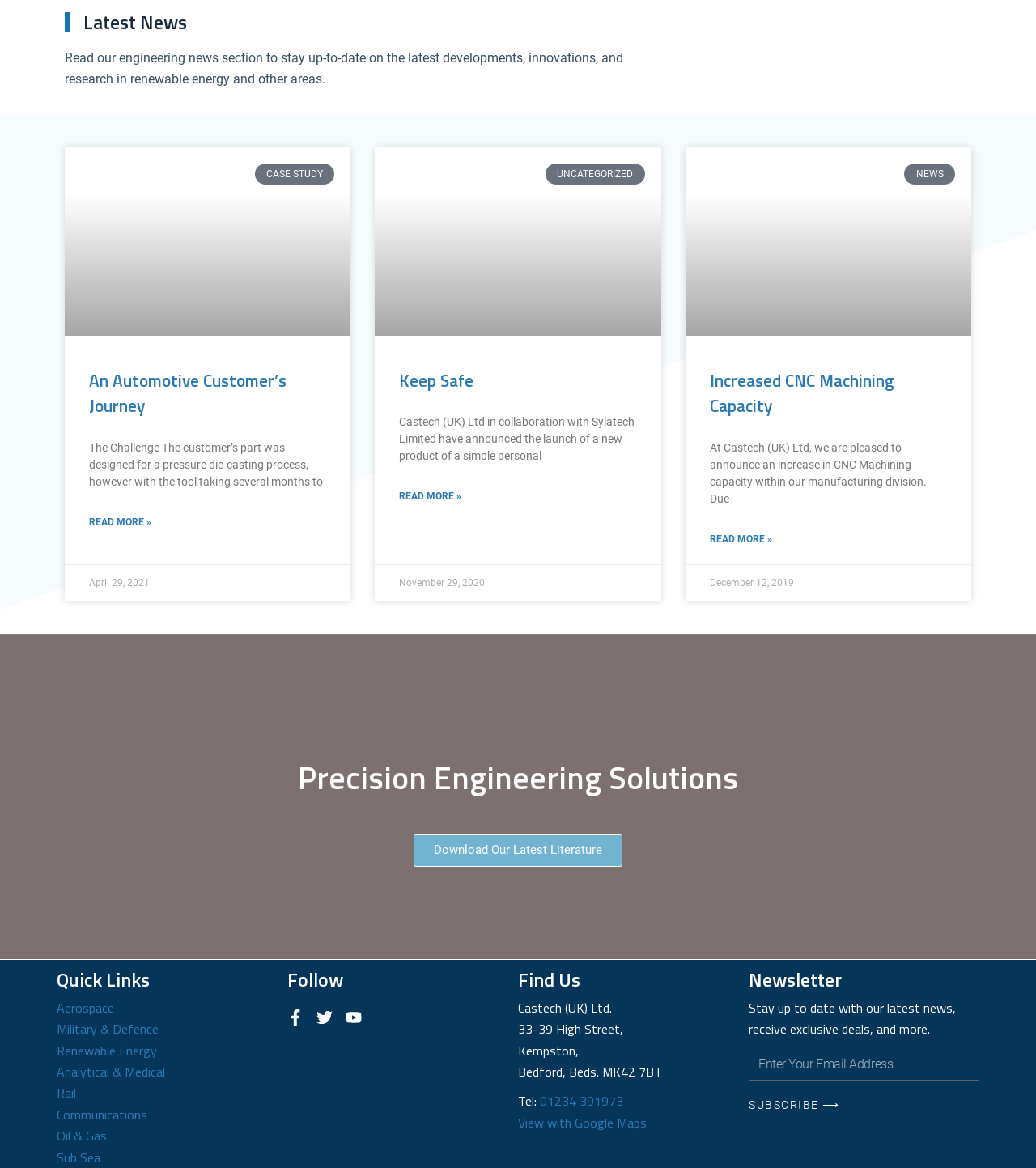Please identify the bounding box coordinates of the element I should click to complete this instruction: 'View Castech (UK) Ltd on Google Maps'. The coordinates should be given as four float numbers between 0 and 1, like this: [left, top, right, bottom].

[0.5, 0.953, 0.624, 0.969]